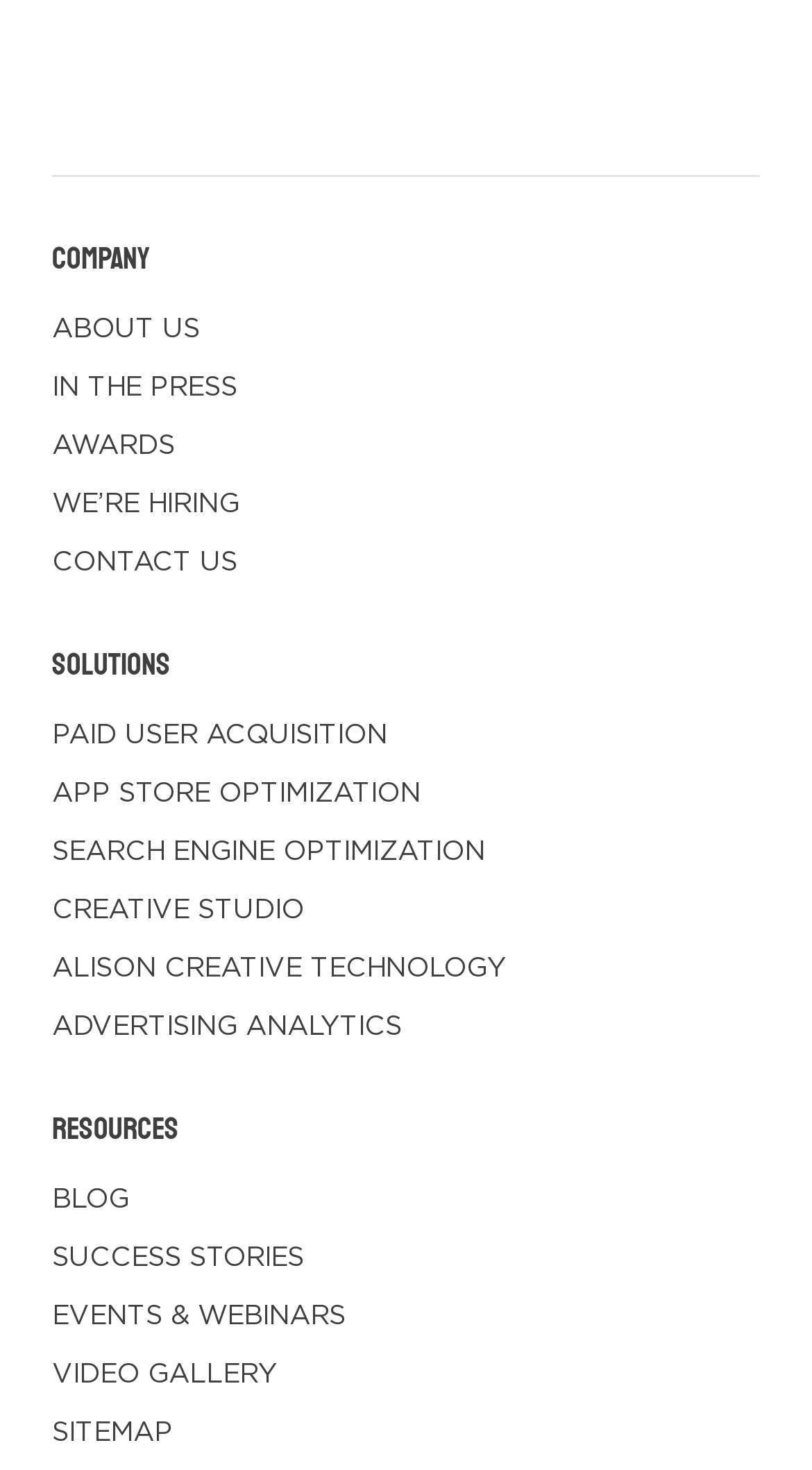Please identify the bounding box coordinates of the area that needs to be clicked to follow this instruction: "explore solutions".

[0.064, 0.439, 0.21, 0.467]